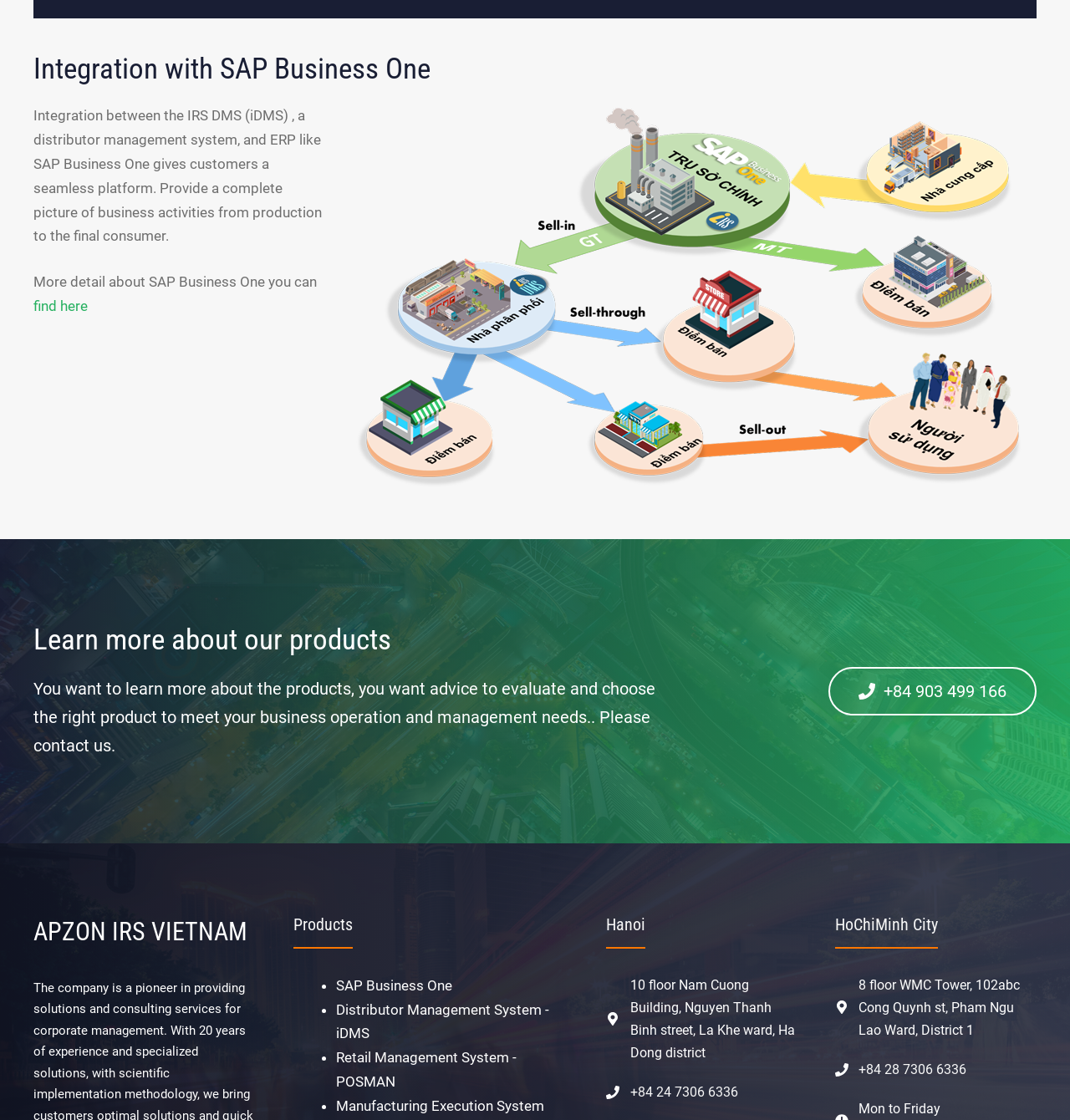Identify the bounding box of the UI component described as: "find here".

[0.031, 0.265, 0.082, 0.28]